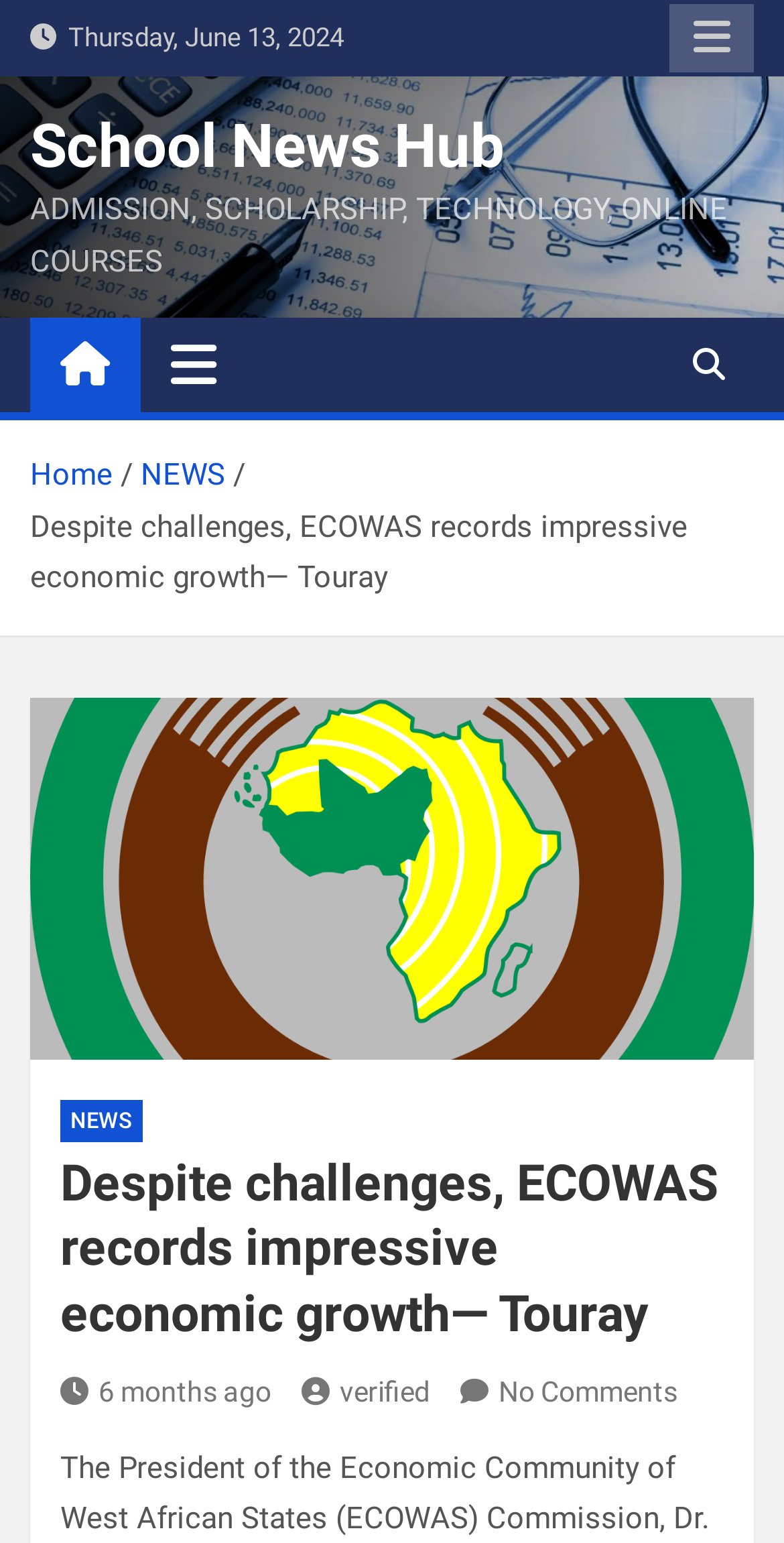Please find the bounding box coordinates of the element that needs to be clicked to perform the following instruction: "Toggle the navigation menu". The bounding box coordinates should be four float numbers between 0 and 1, represented as [left, top, right, bottom].

[0.179, 0.206, 0.315, 0.266]